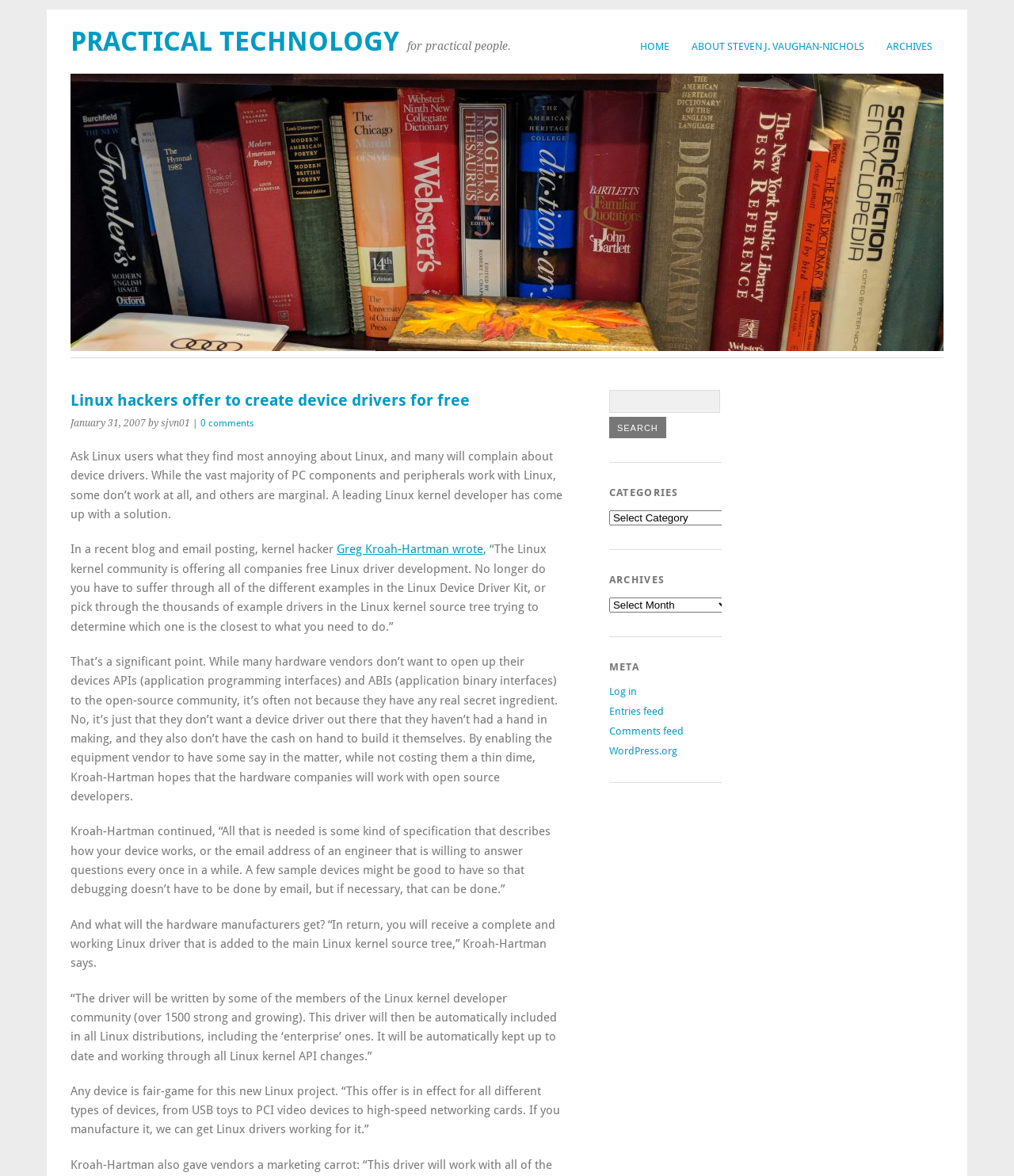Please specify the bounding box coordinates of the clickable region necessary for completing the following instruction: "Log in". The coordinates must consist of four float numbers between 0 and 1, i.e., [left, top, right, bottom].

[0.601, 0.583, 0.628, 0.593]